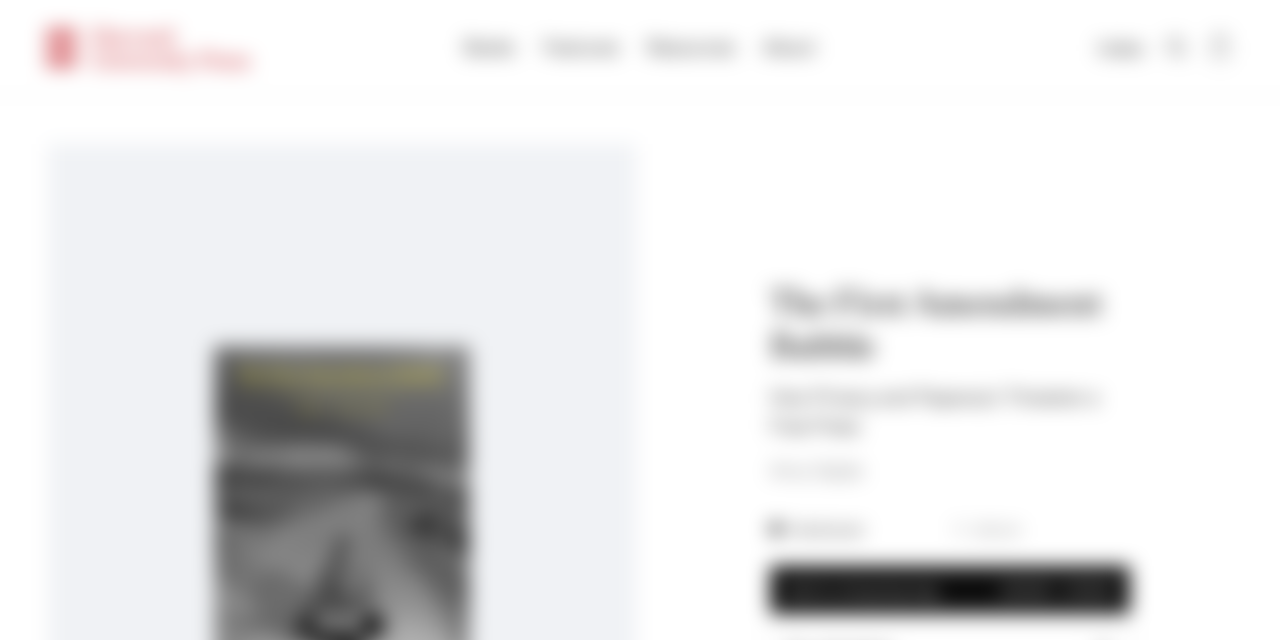What is the name of the university press?
Please give a detailed and thorough answer to the question, covering all relevant points.

I found the answer by looking at the top-left corner of the webpage, where it says 'Harvard University Press - home'.